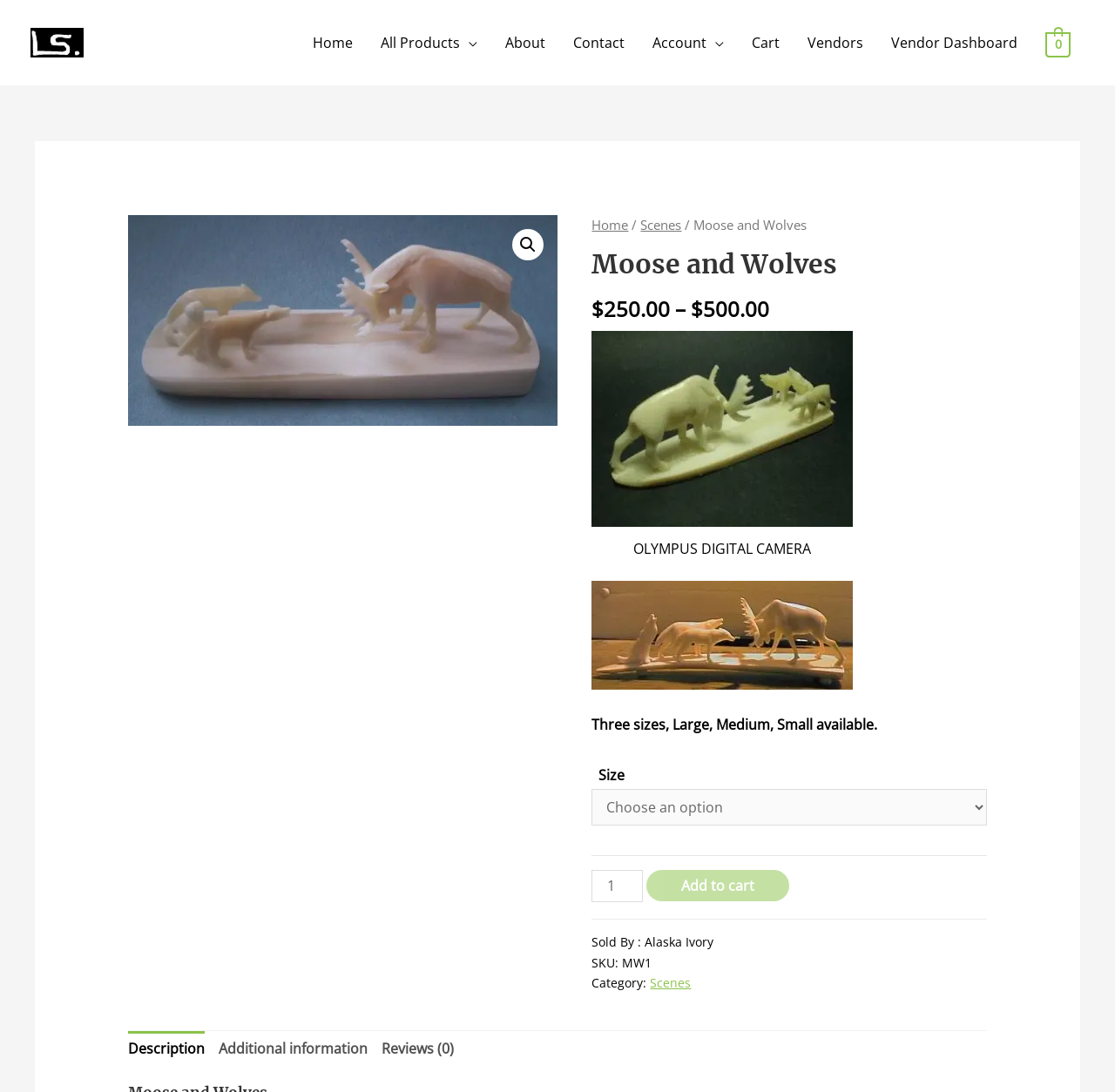Given the element description: "title="OLYMPUS DIGITAL CAMERA"", predict the bounding box coordinates of this UI element. The coordinates must be four float numbers between 0 and 1, given as [left, top, right, bottom].

[0.115, 0.197, 0.5, 0.39]